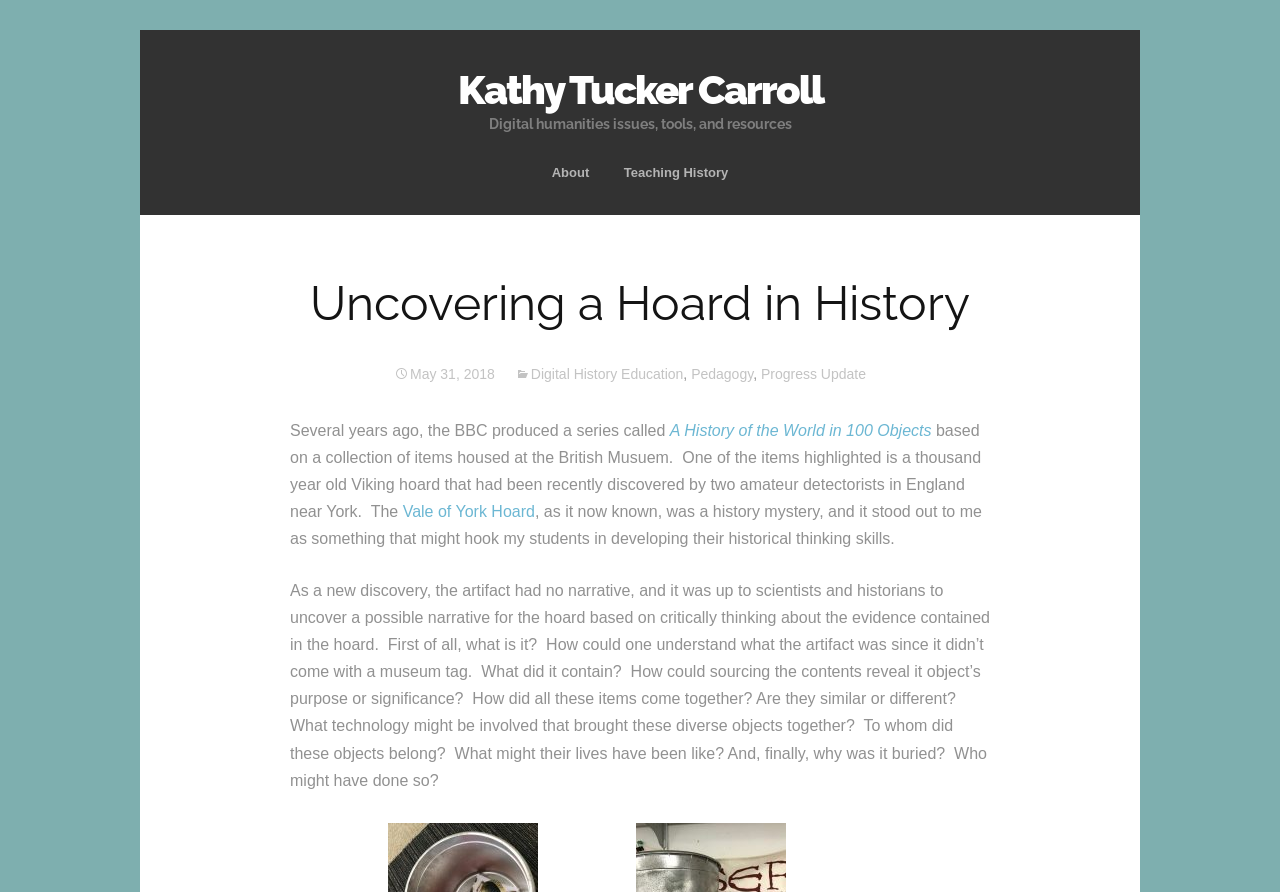What is the name of the author of this webpage?
Please describe in detail the information shown in the image to answer the question.

The author's name can be found in the top-left corner of the webpage, where it says 'Kathy Tucker Carroll Digital humanities issues, tools, and resources'. This is likely the author's name and a brief description of their expertise or focus area.